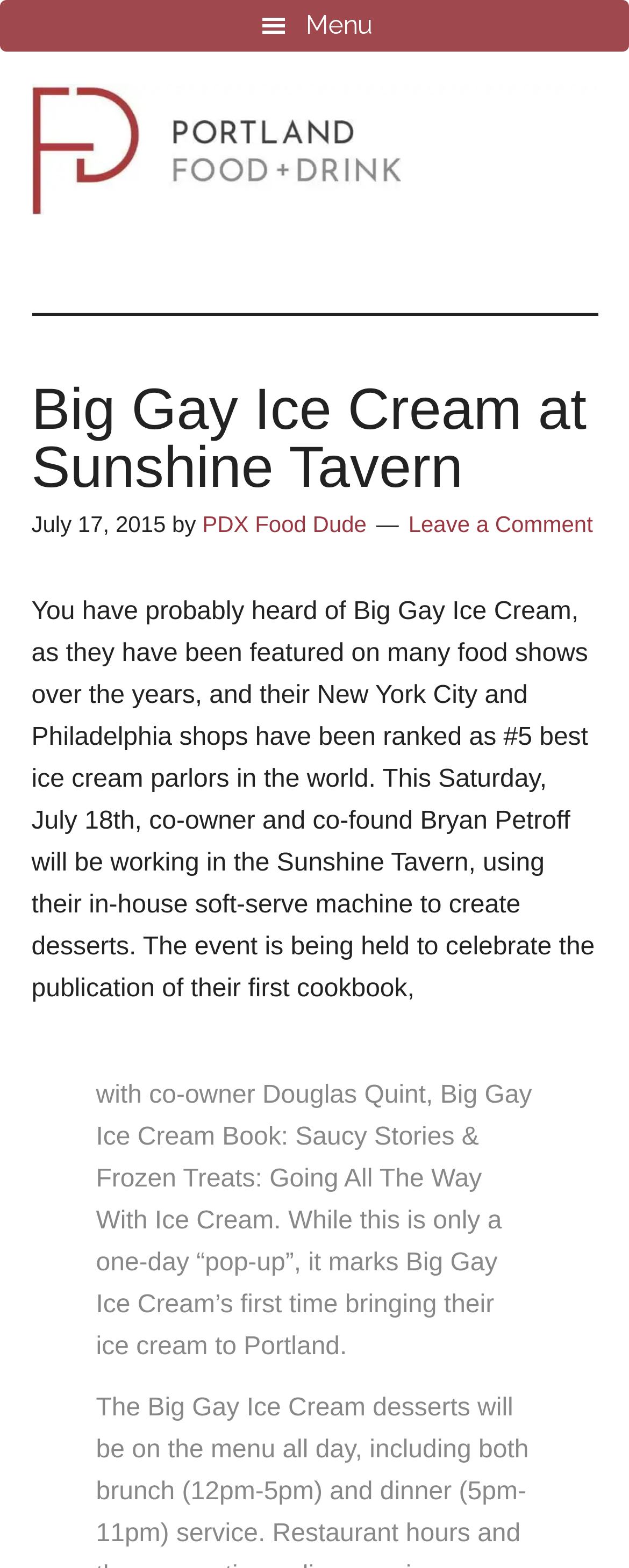Show the bounding box coordinates for the HTML element described as: "alt="Strategi Logo FOOTER"".

None